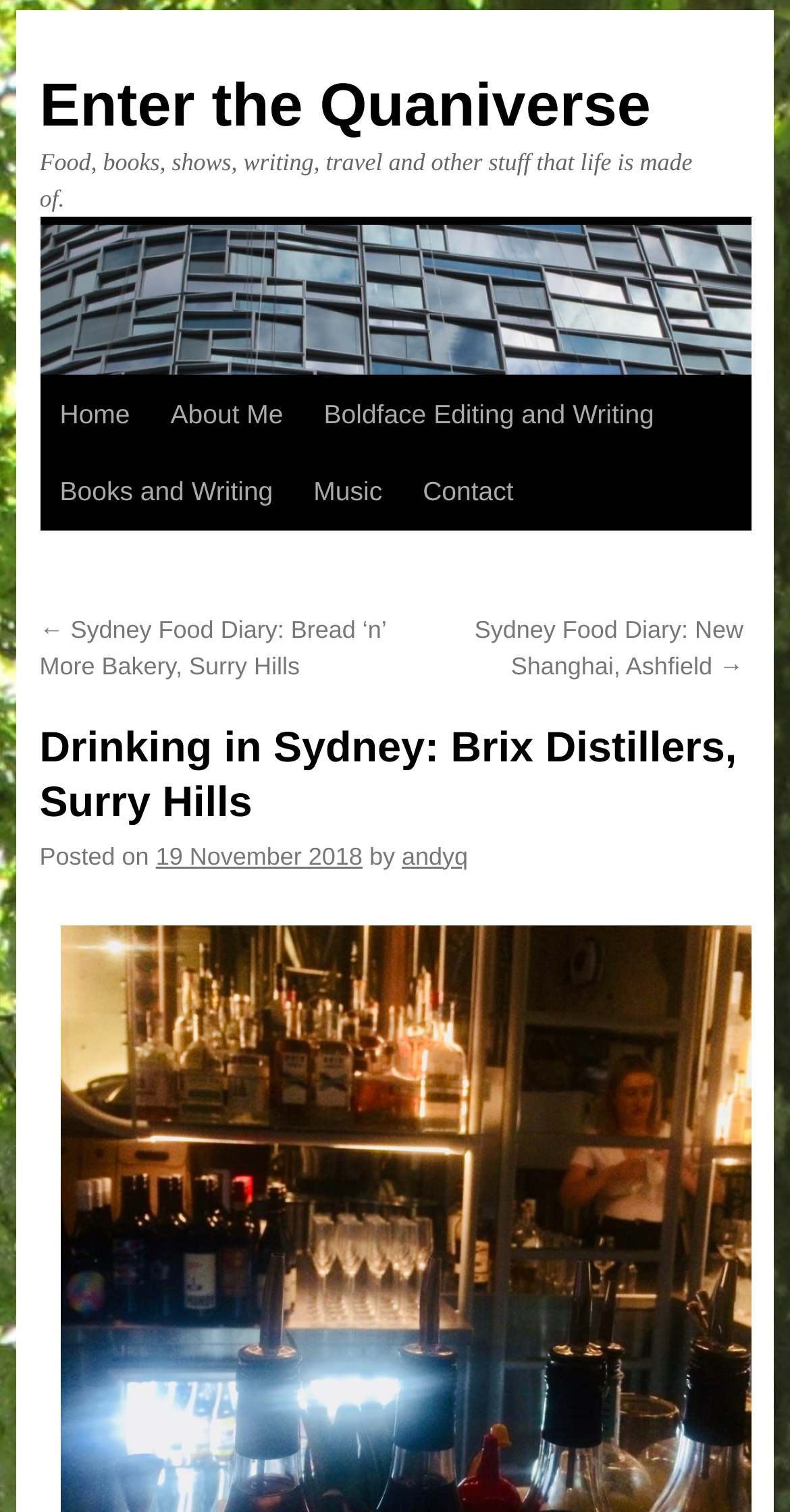Pinpoint the bounding box coordinates of the element you need to click to execute the following instruction: "Check the post date". The bounding box should be represented by four float numbers between 0 and 1, in the format [left, top, right, bottom].

[0.197, 0.557, 0.459, 0.575]